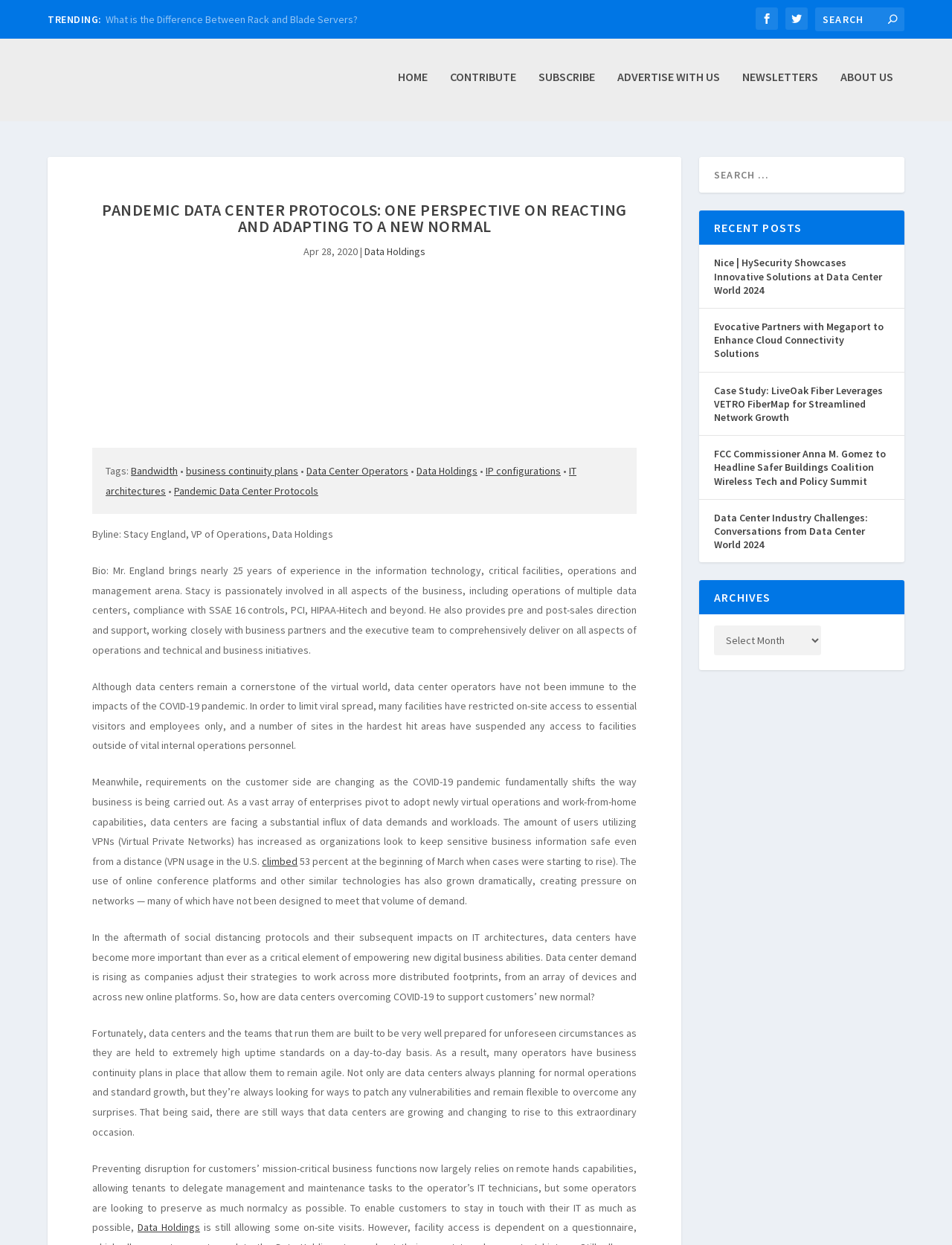Based on the element description, predict the bounding box coordinates (top-left x, top-left y, bottom-right x, bottom-right y) for the UI element in the screenshot: name="s" placeholder="Search" title="Search for:"

[0.856, 0.006, 0.95, 0.025]